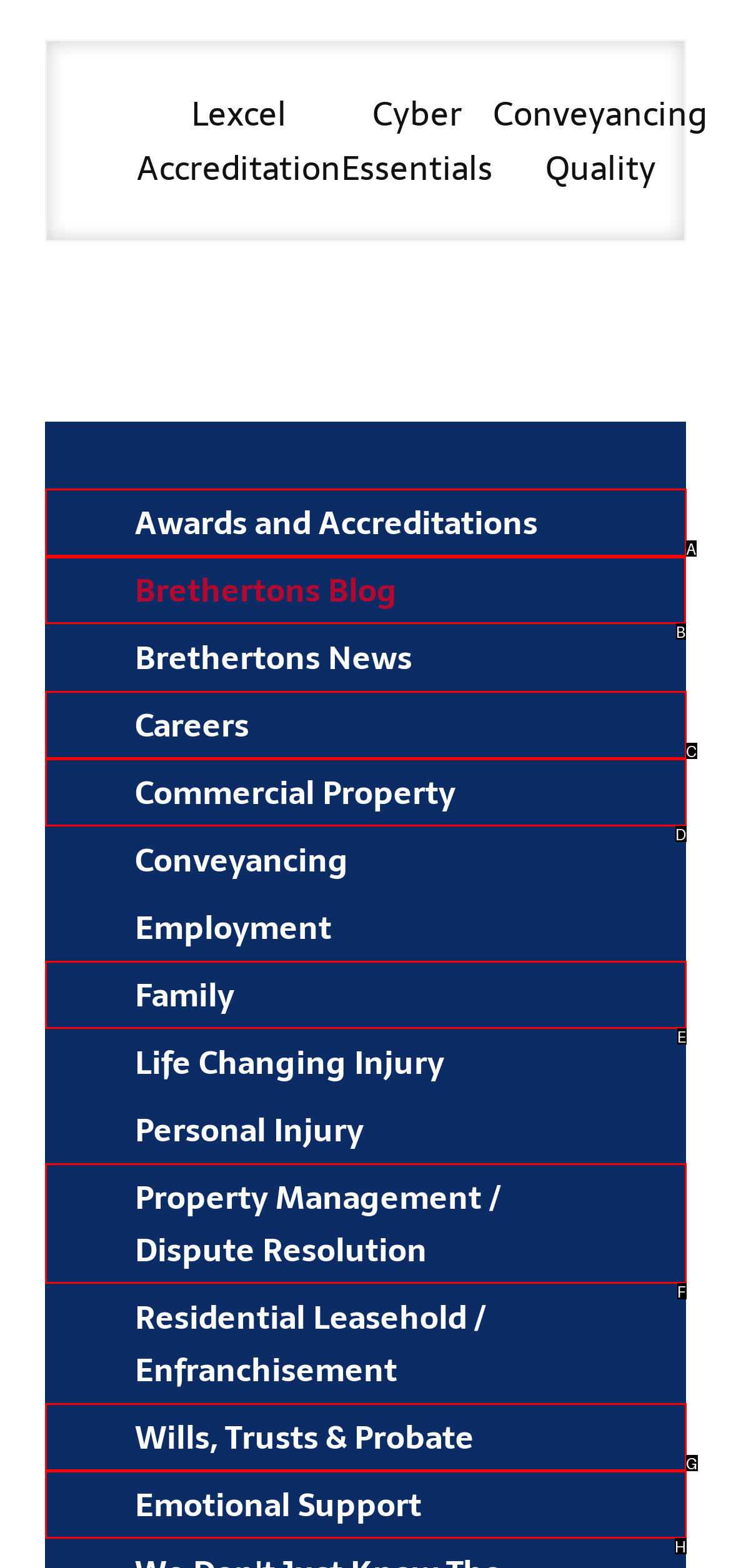Which UI element's letter should be clicked to achieve the task: Visit Brethertons Blog
Provide the letter of the correct choice directly.

B